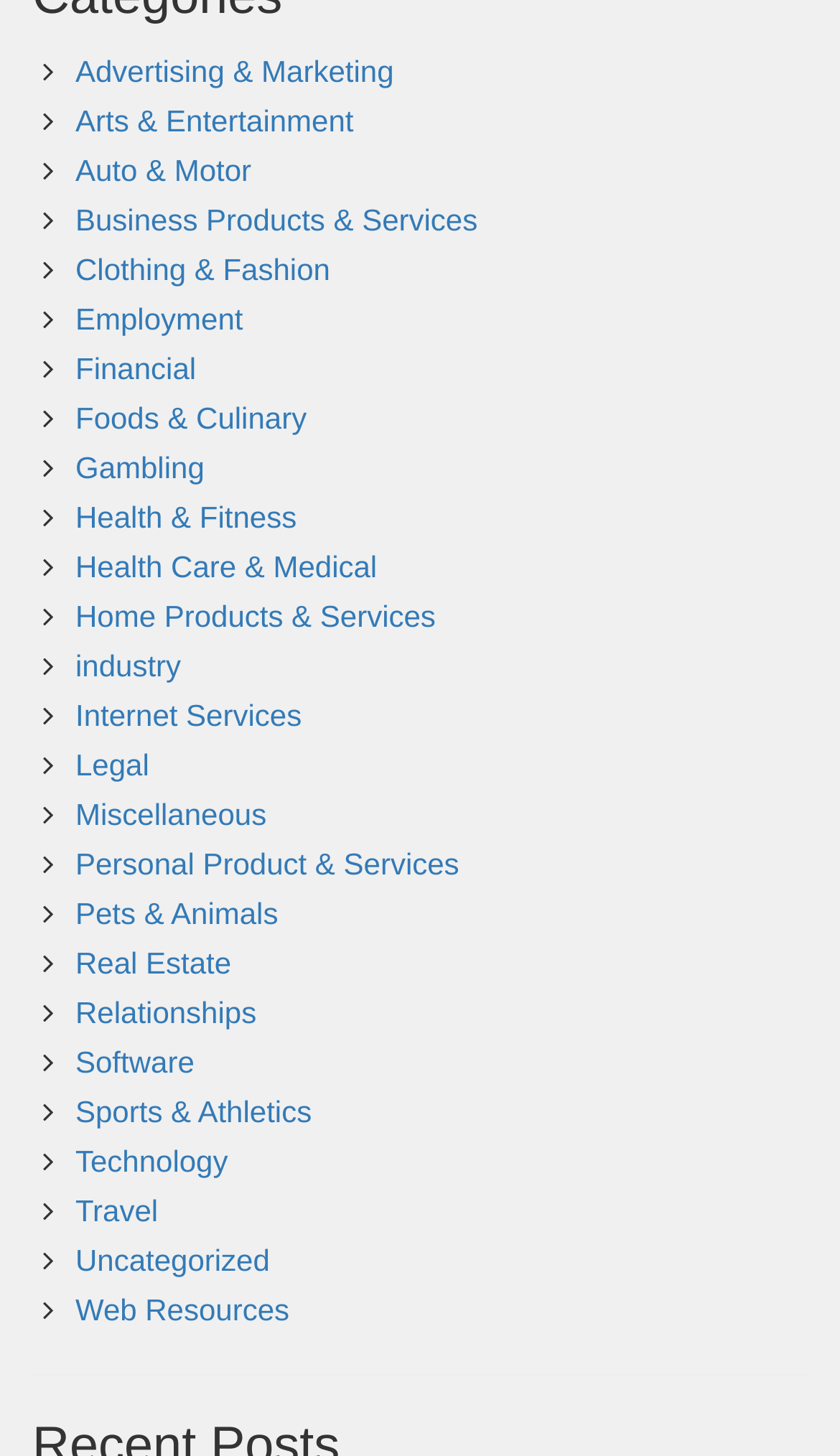Determine the bounding box coordinates for the area that needs to be clicked to fulfill this task: "Learn about Software". The coordinates must be given as four float numbers between 0 and 1, i.e., [left, top, right, bottom].

[0.09, 0.717, 0.231, 0.74]